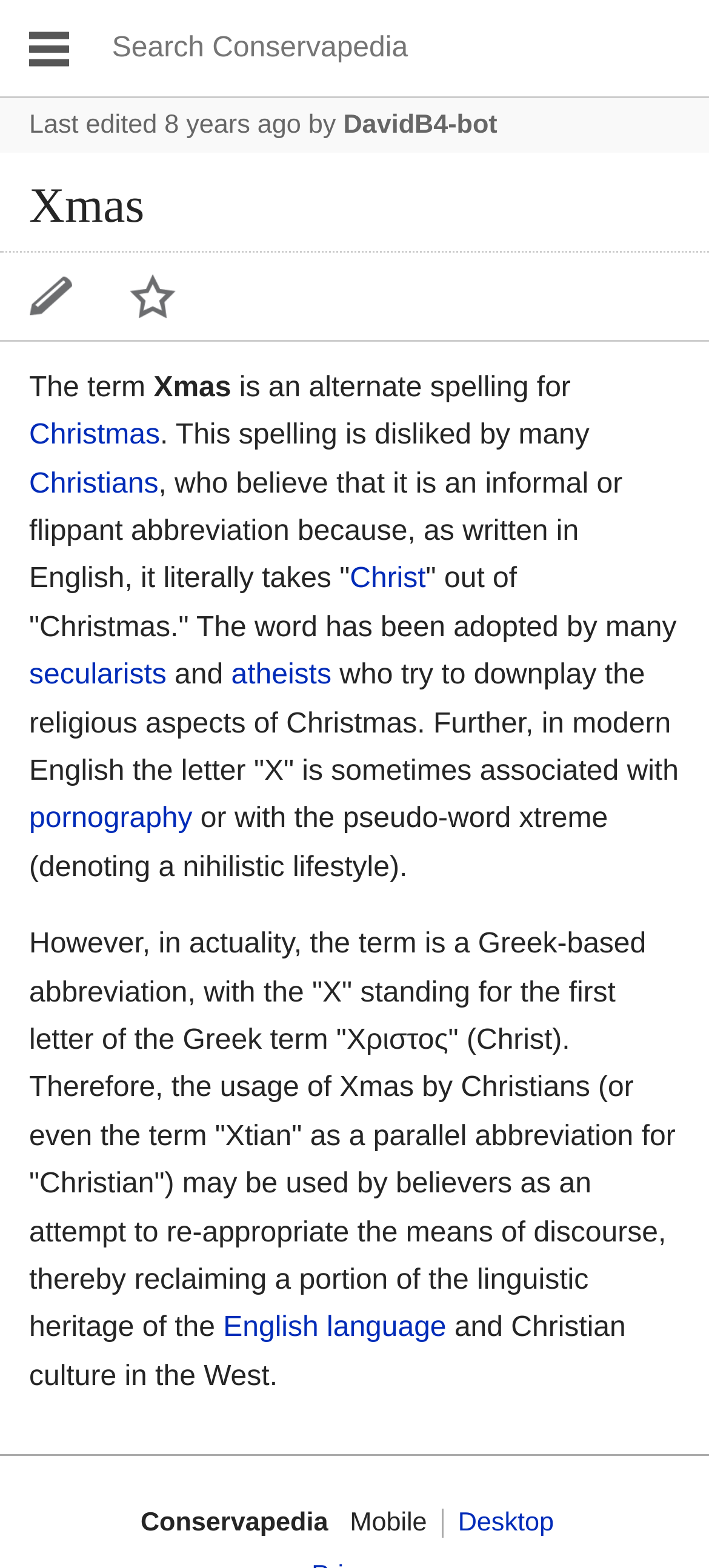Determine the bounding box coordinates for the area that should be clicked to carry out the following instruction: "Search Conservapedia".

[0.158, 0.021, 0.979, 0.042]